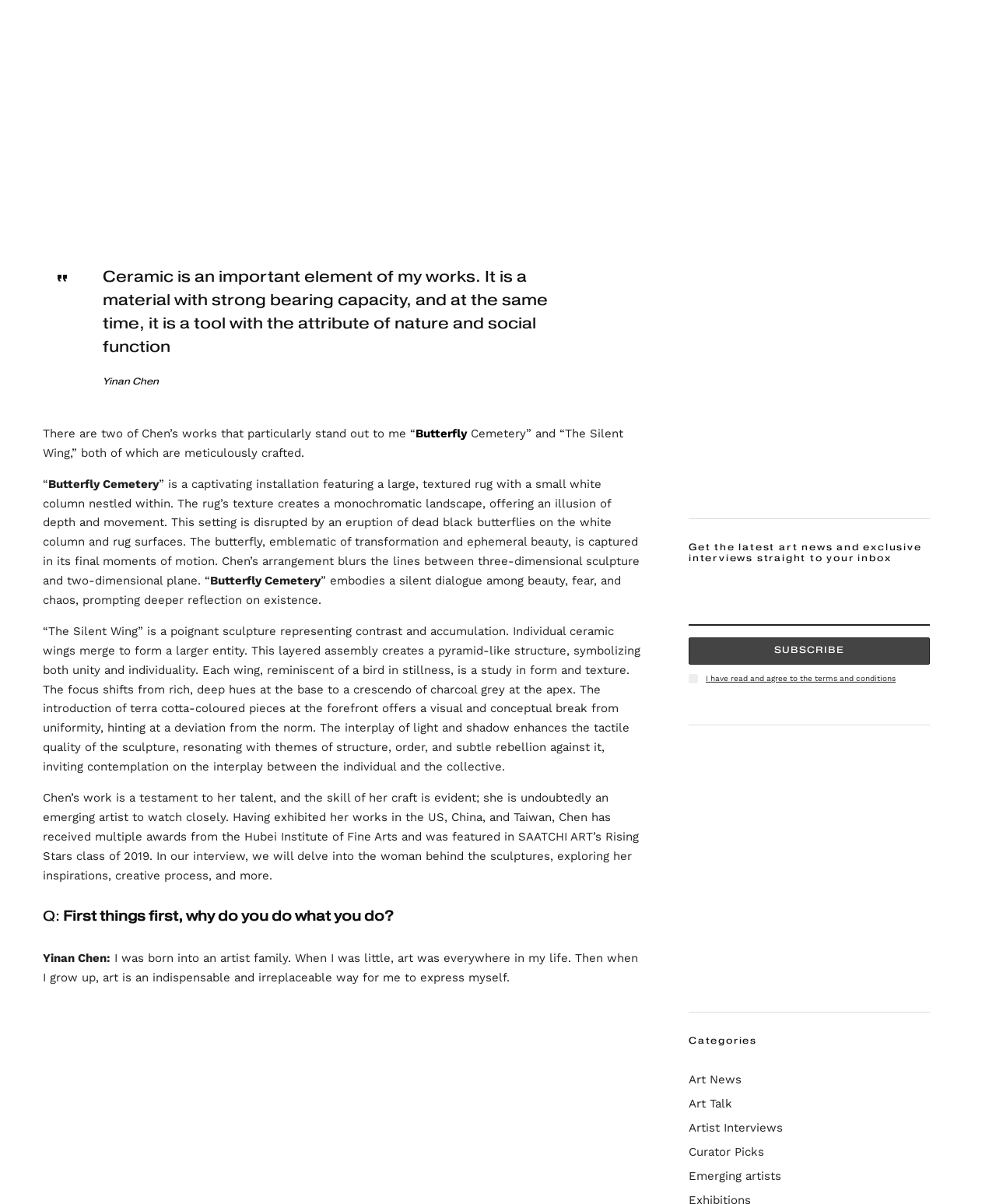Use one word or a short phrase to answer the question provided: 
What is the title of the first artwork described in the article?

Butterfly Cemetery